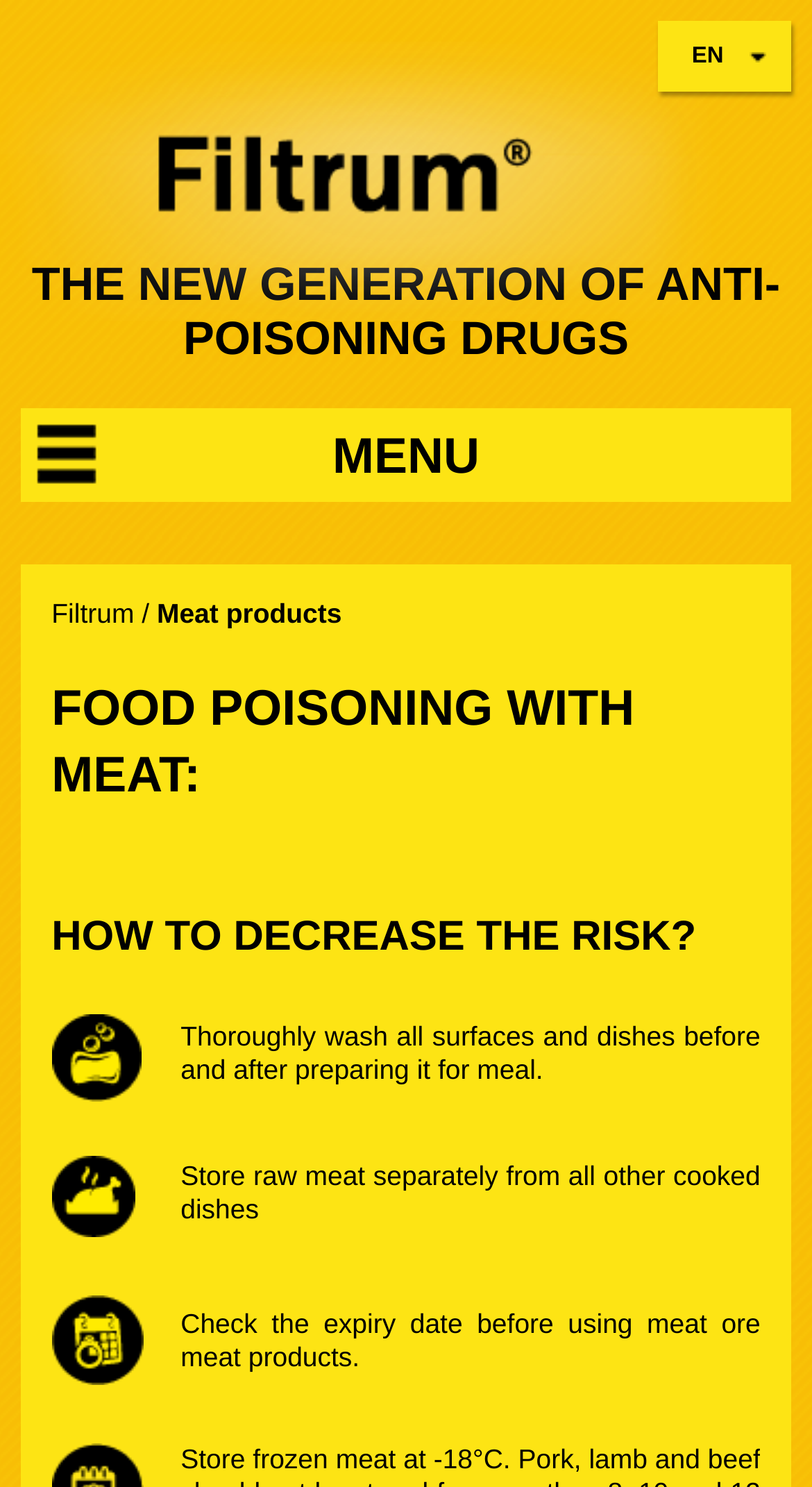Please extract and provide the main headline of the webpage.

FOOD POISONING WITH MEAT: